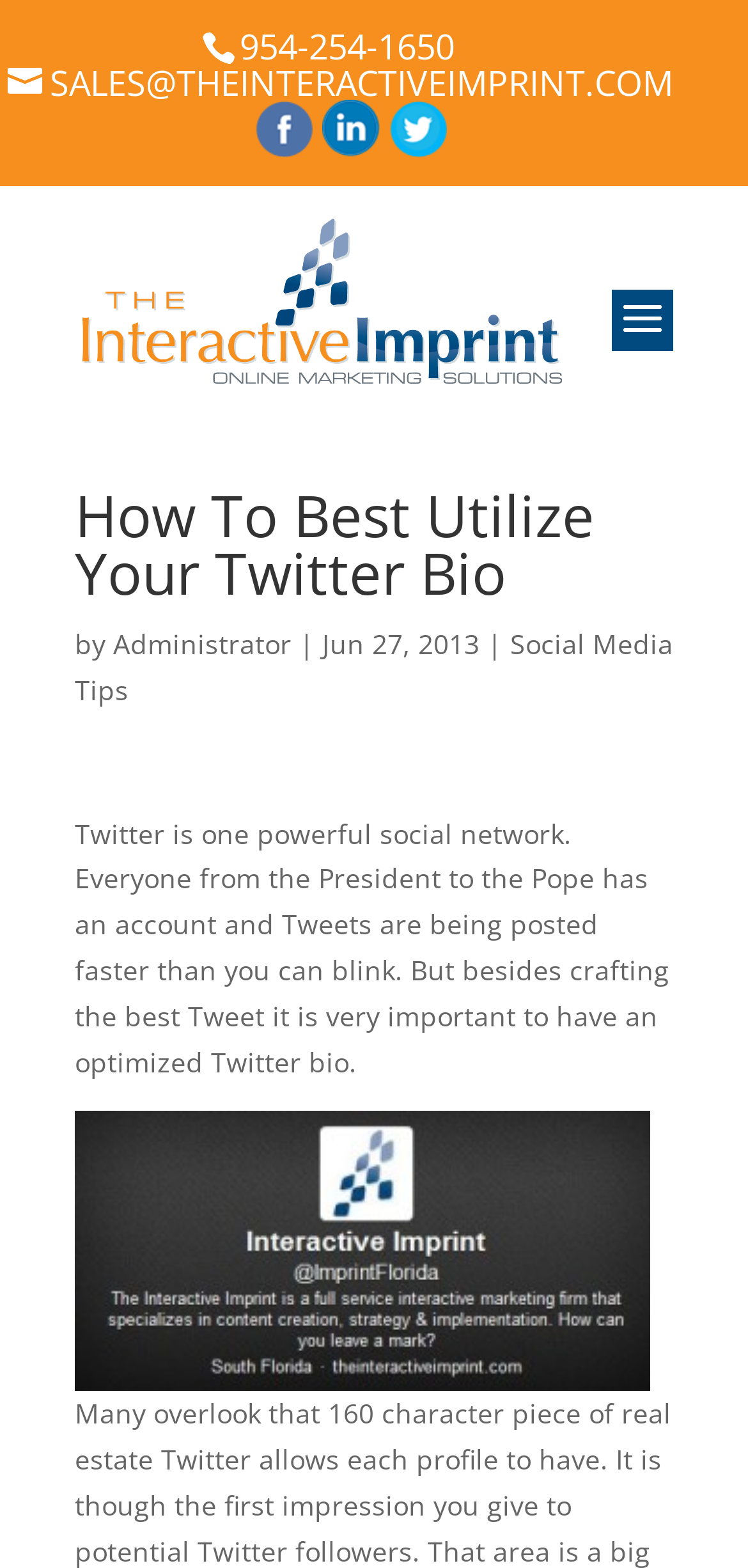Provide a brief response in the form of a single word or phrase:
How many social media links are there?

3